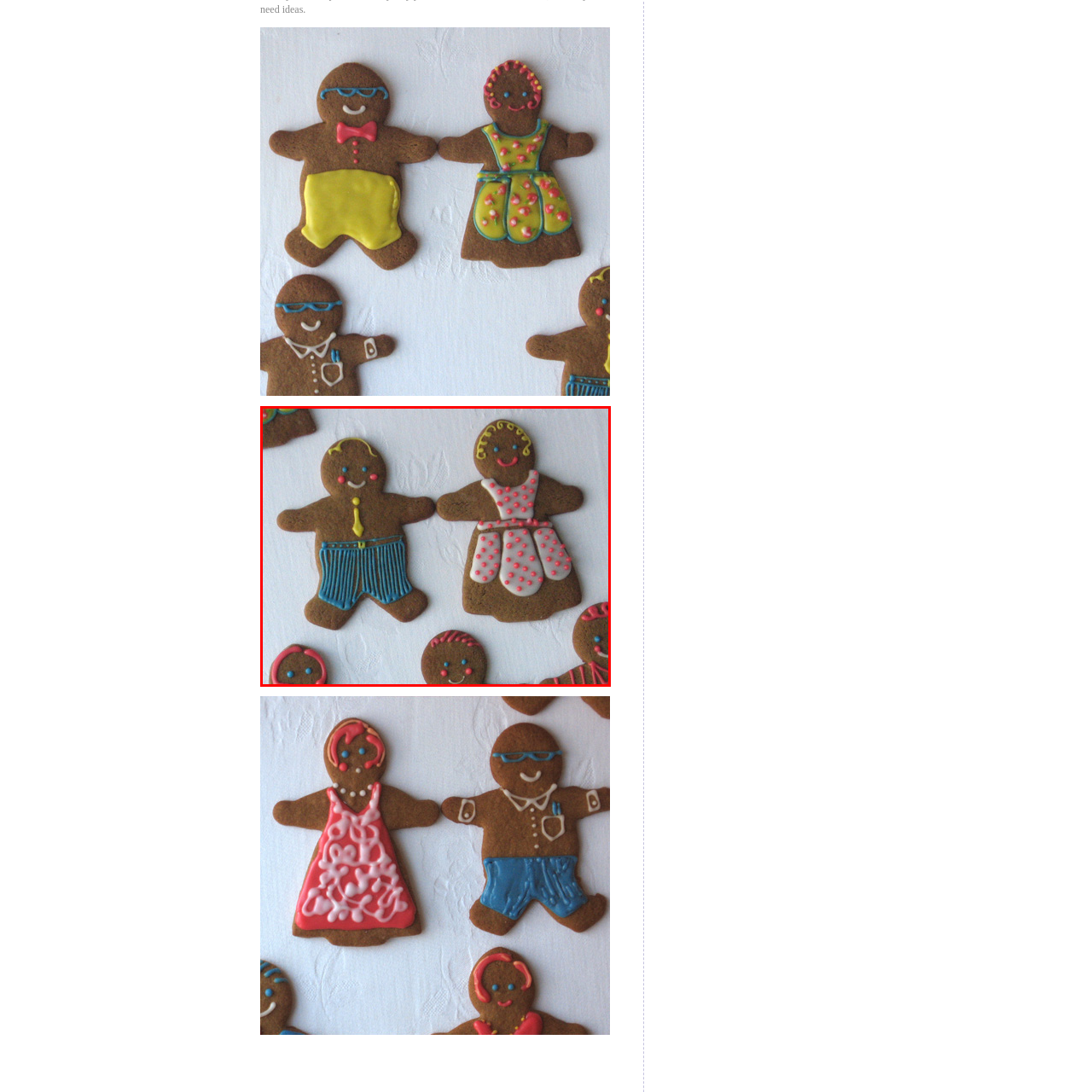Provide a thorough caption for the image that is surrounded by the red boundary.

The image showcases a delightful pair of gingerbread cookies designed to resemble grandparents. On the left, a cheerful gingerbread man is adorned with blue striped shorts and a yellow tie, complete with vivid smiling facial features. Next to him, the gingerbread woman is dressed in a charming apron dotted with pink icing, her hair styled in golden curls, and displaying a warm smile. The cookies are artistically decorated with colorful icing, adding a playful touch to their overall appearance. Surrounding them on the surface, additional gingerbread figures hint at a festive atmosphere, perfect for holiday celebrations.